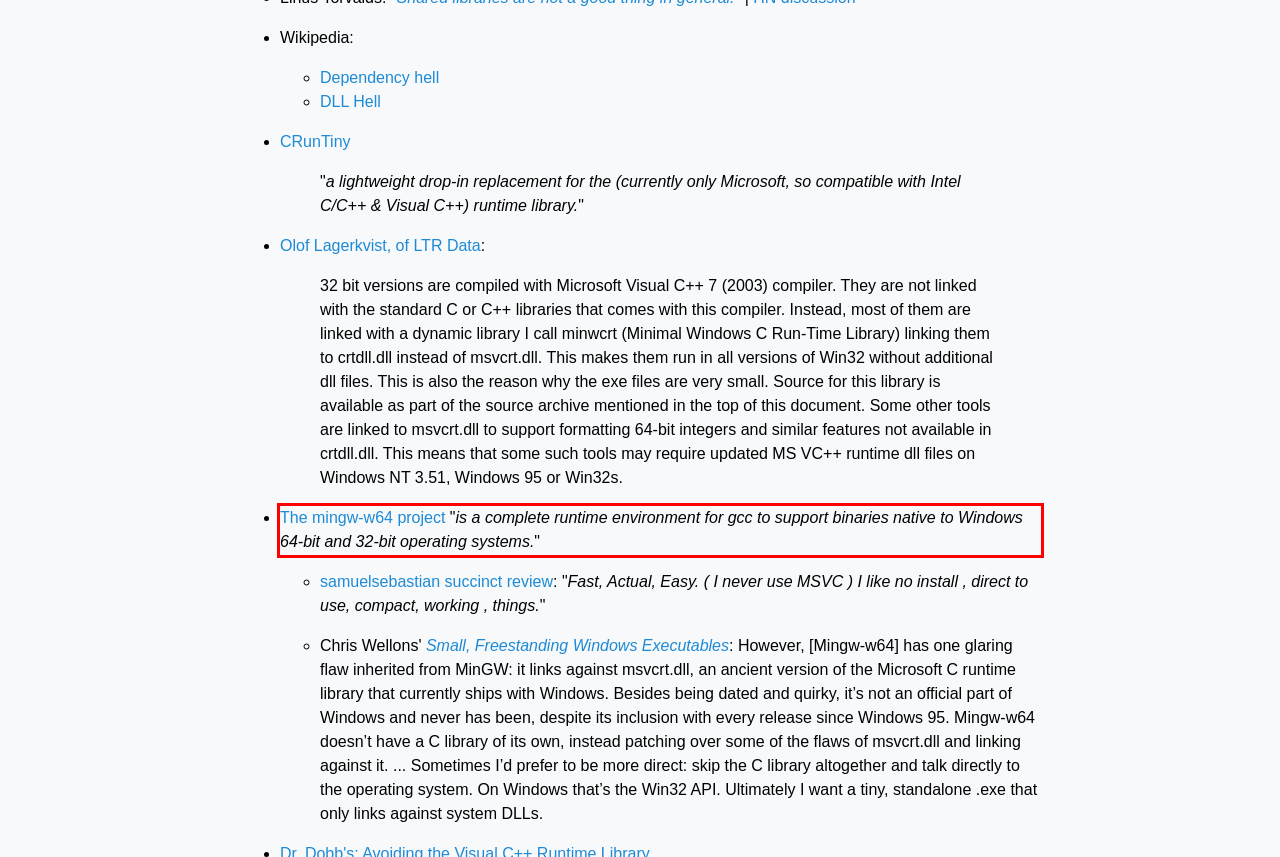Please perform OCR on the text within the red rectangle in the webpage screenshot and return the text content.

The mingw-w64 project "is a complete runtime environment for gcc to support binaries native to Windows 64-bit and 32-bit operating systems."